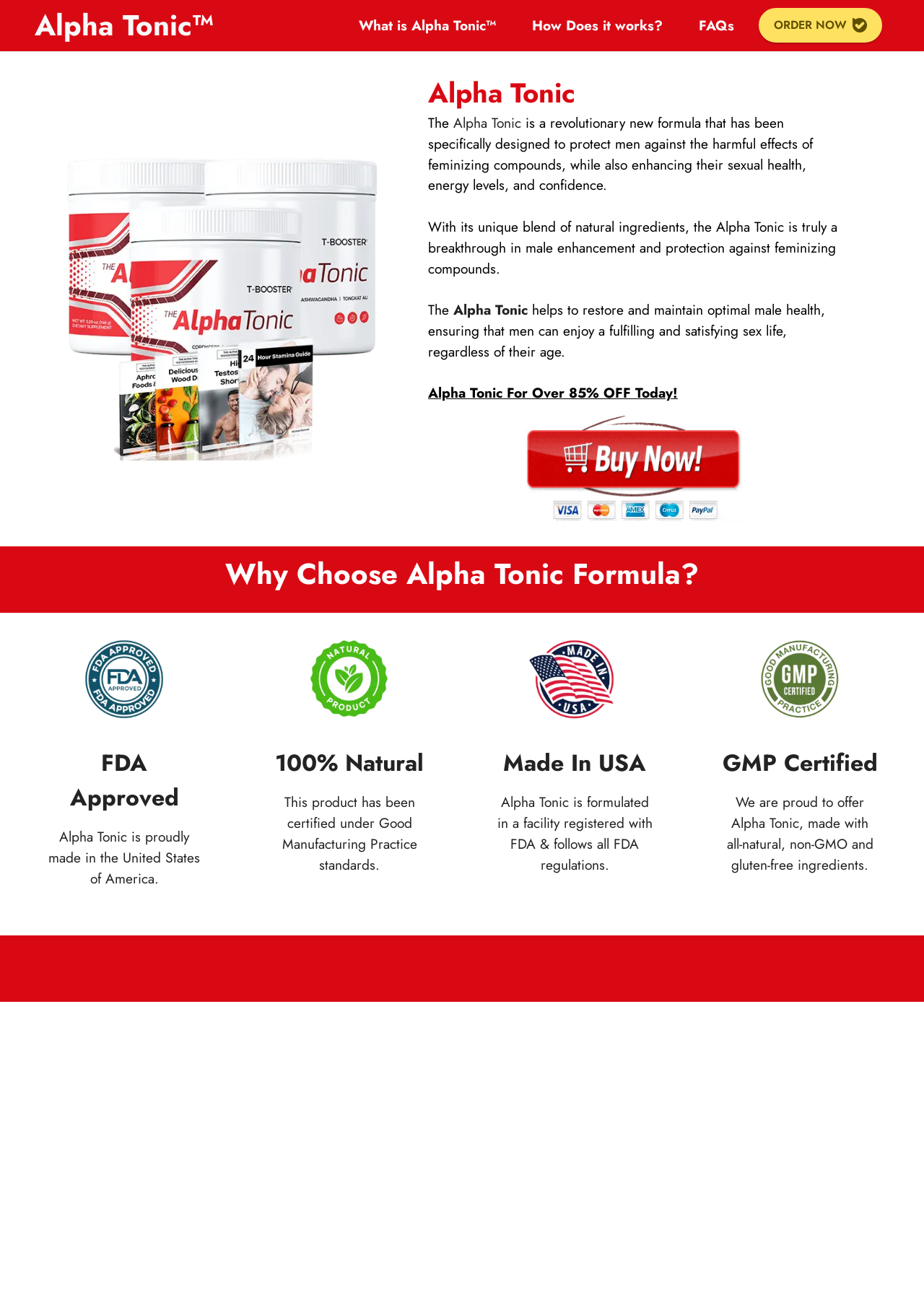Determine the bounding box coordinates (top-left x, top-left y, bottom-right x, bottom-right y) of the UI element described in the following text: FAQs

[0.751, 0.011, 0.799, 0.027]